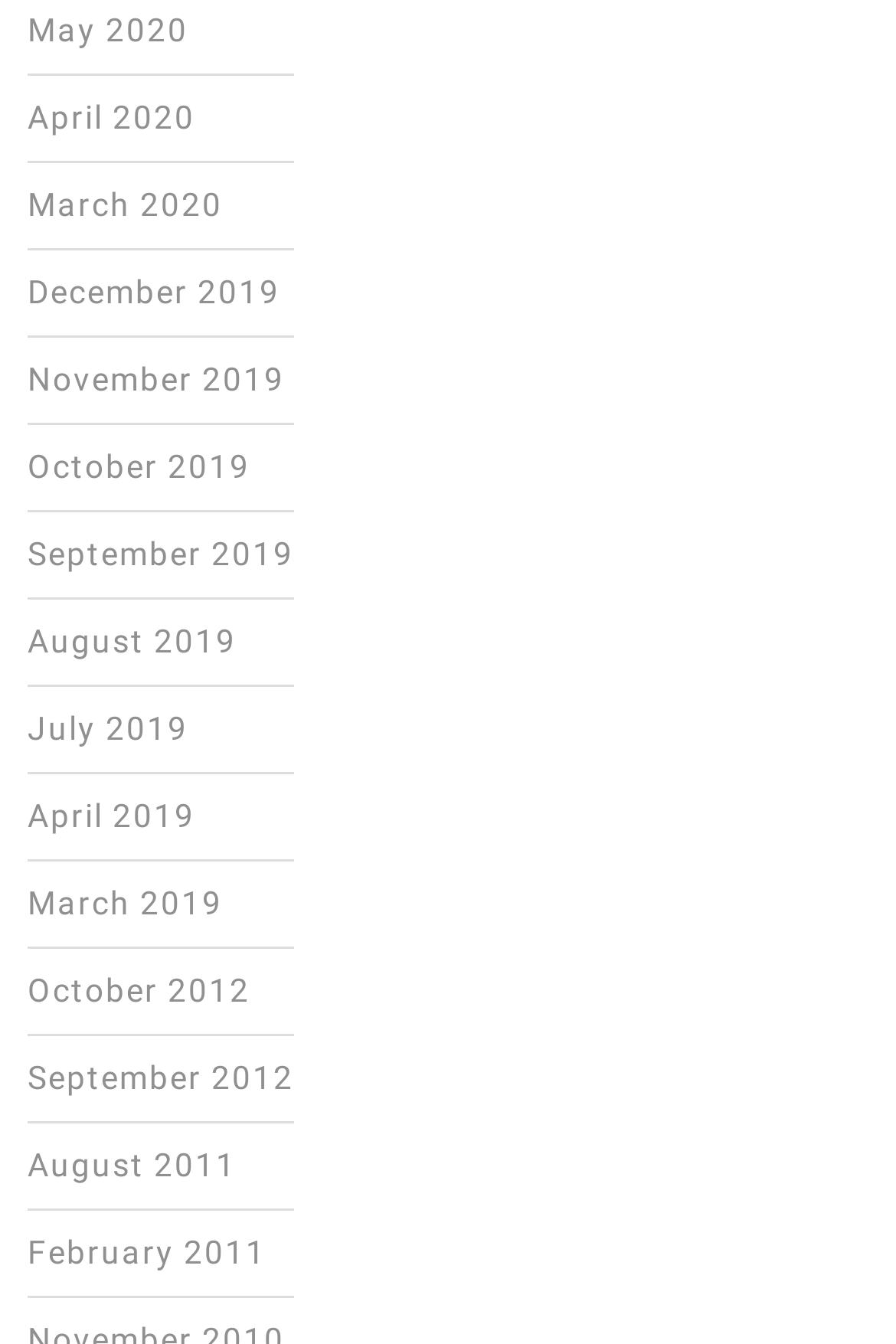Examine the screenshot and answer the question in as much detail as possible: How many links are from the year 2019?

By examining the OCR text of each link, I counted a total of 5 links that belong to the year 2019, specifically 'December 2019', 'November 2019', 'October 2019', 'September 2019', and 'August 2019'.